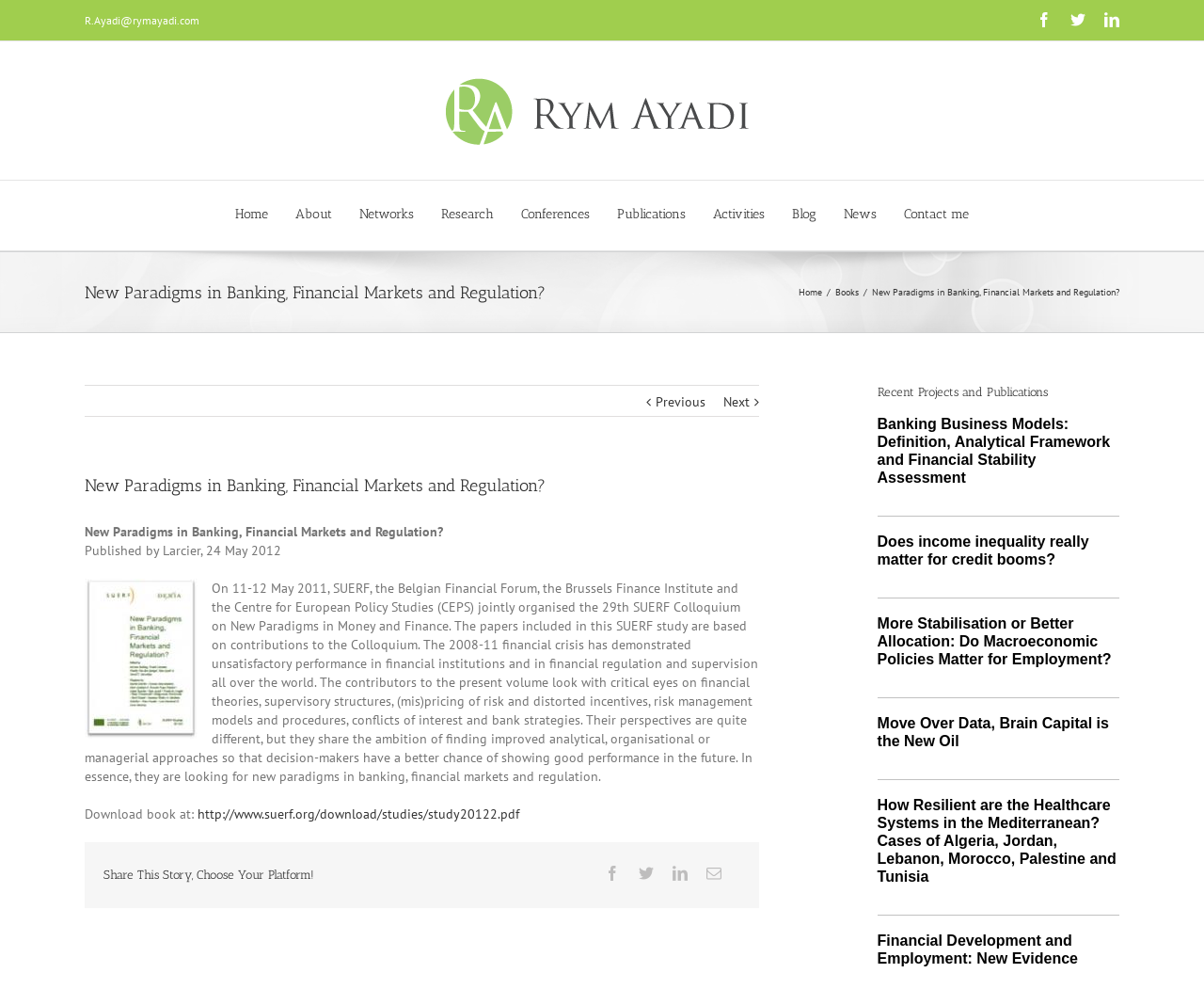Please identify the bounding box coordinates of the area I need to click to accomplish the following instruction: "Download the book at the provided link".

[0.164, 0.814, 0.431, 0.832]